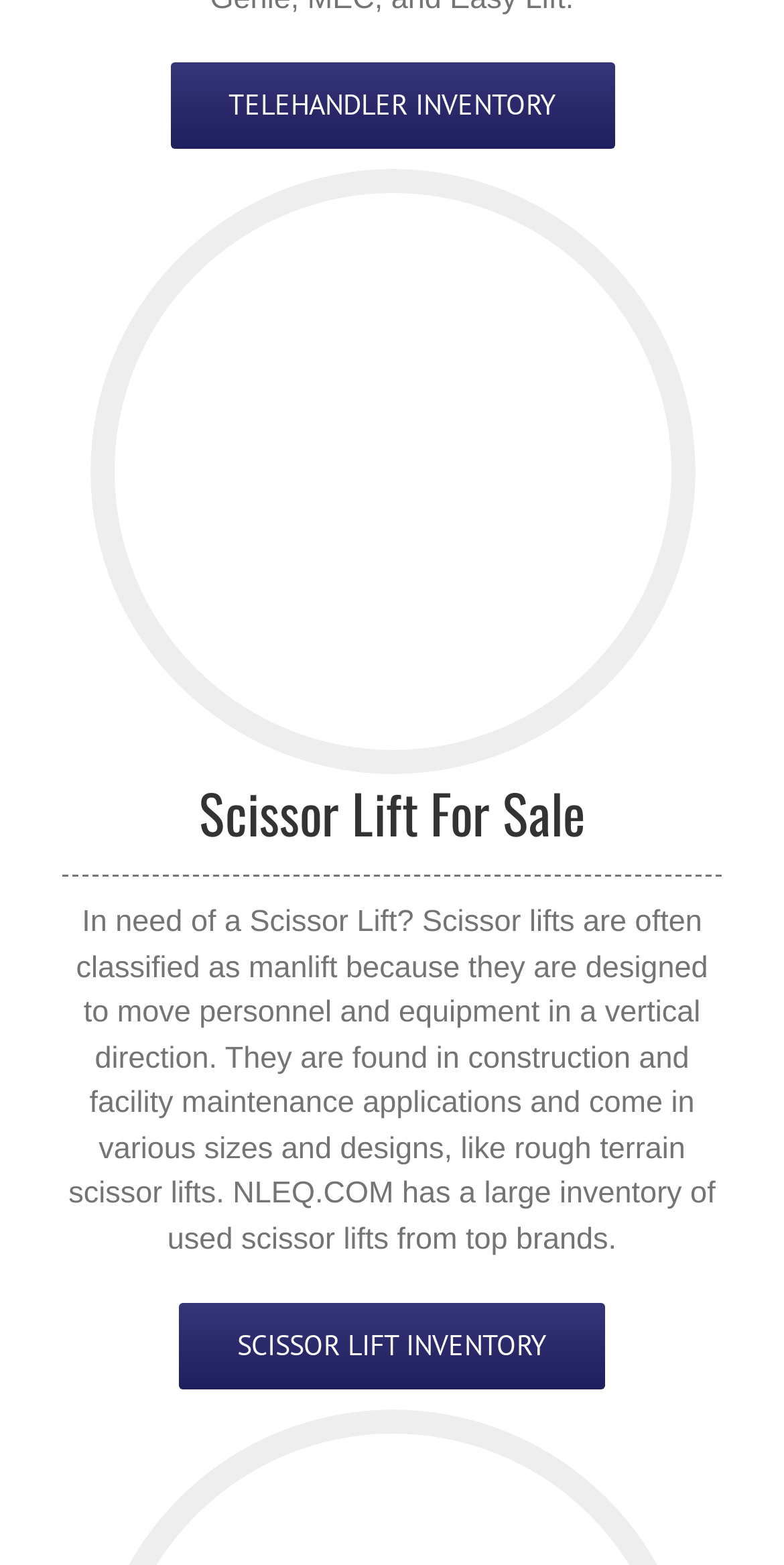What is the source of the used scissor lifts mentioned on this webpage?
Using the details shown in the screenshot, provide a comprehensive answer to the question.

According to the static text element, NLEQ.COM has a large inventory of used scissor lifts from top brands, indicating that the source of these lifts is from well-known brands in the industry.